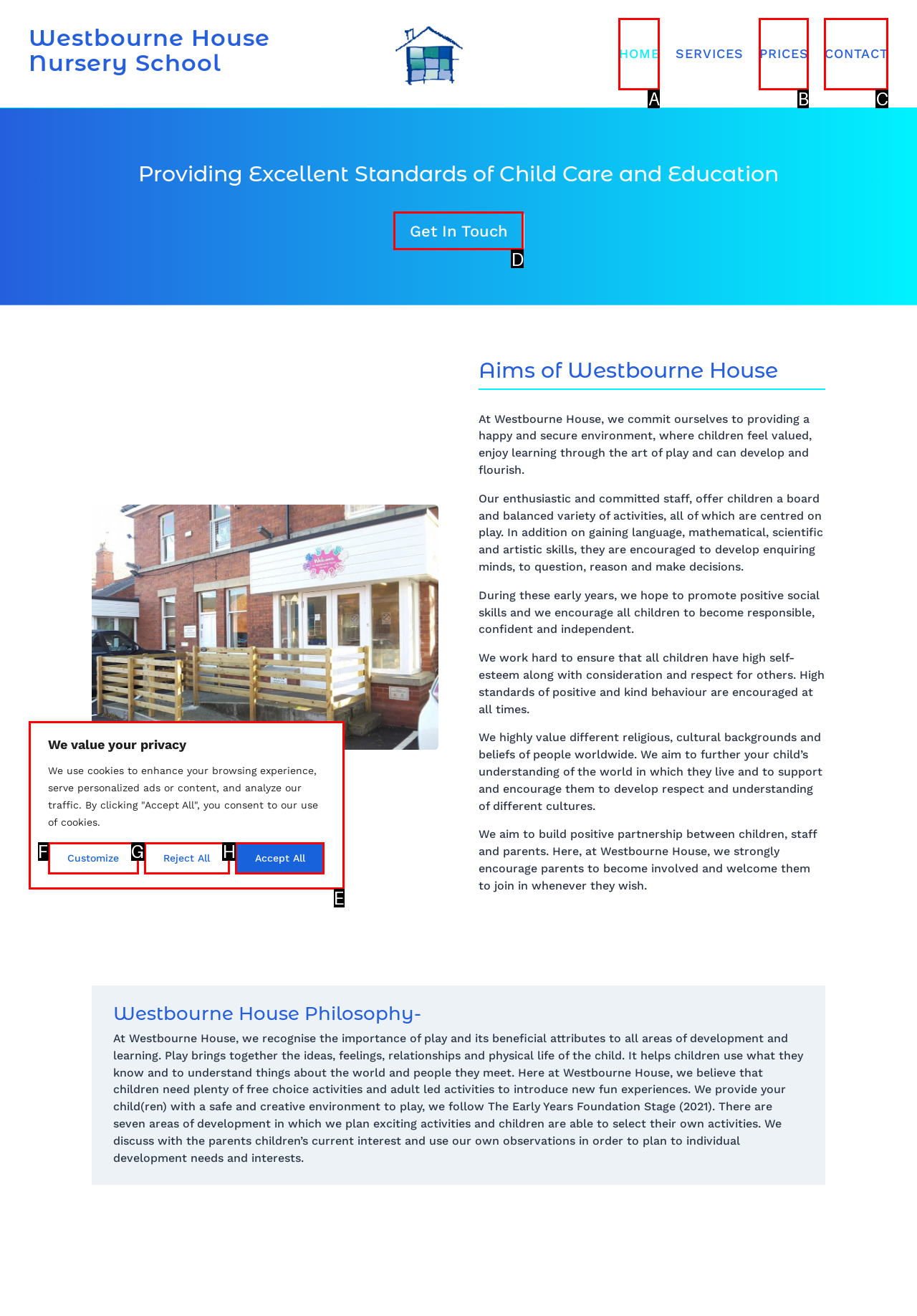Select the letter of the UI element you need to click on to fulfill this task: Get In Touch. Write down the letter only.

D